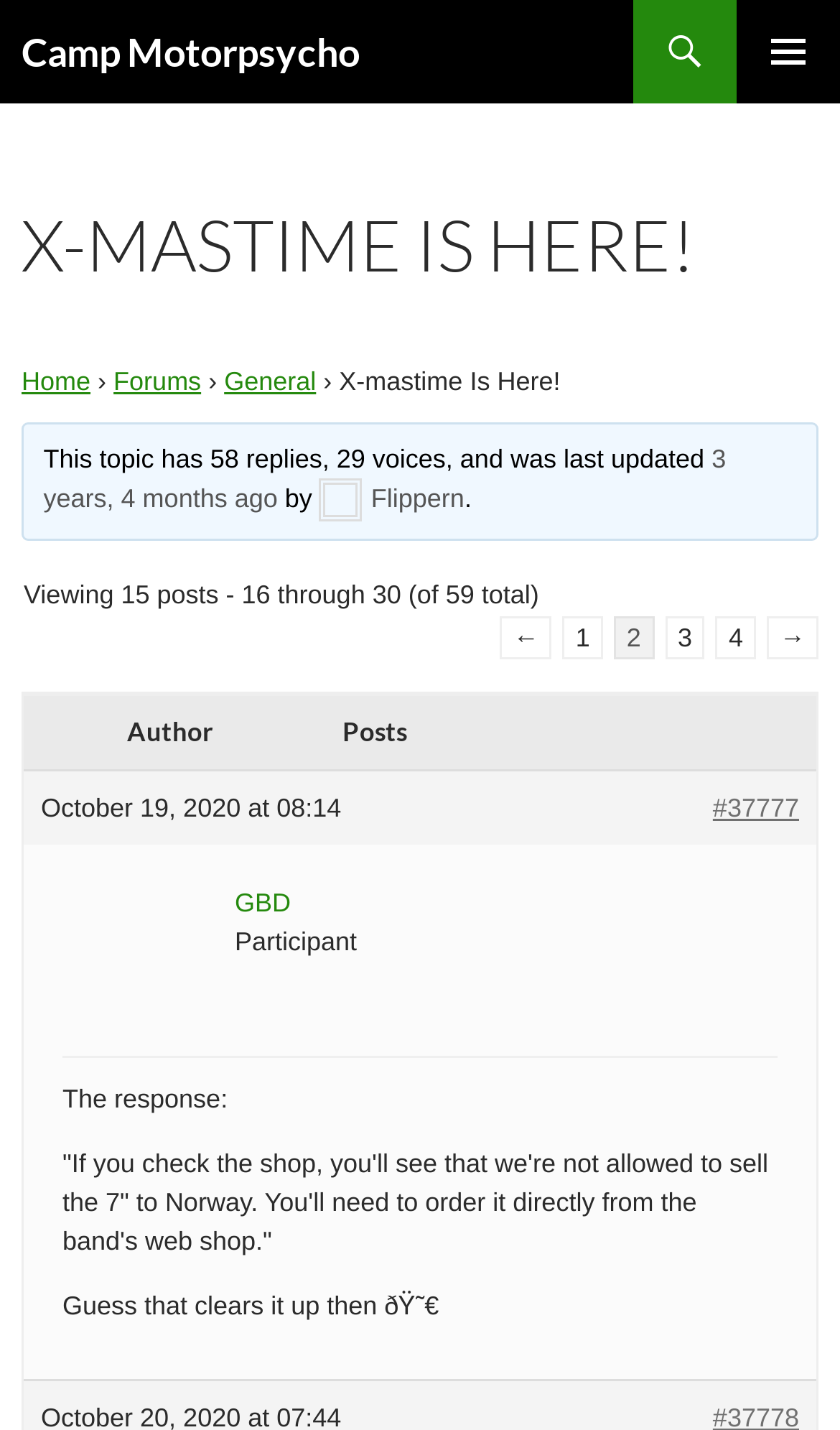How many replies are in this topic?
Give a one-word or short phrase answer based on the image.

58